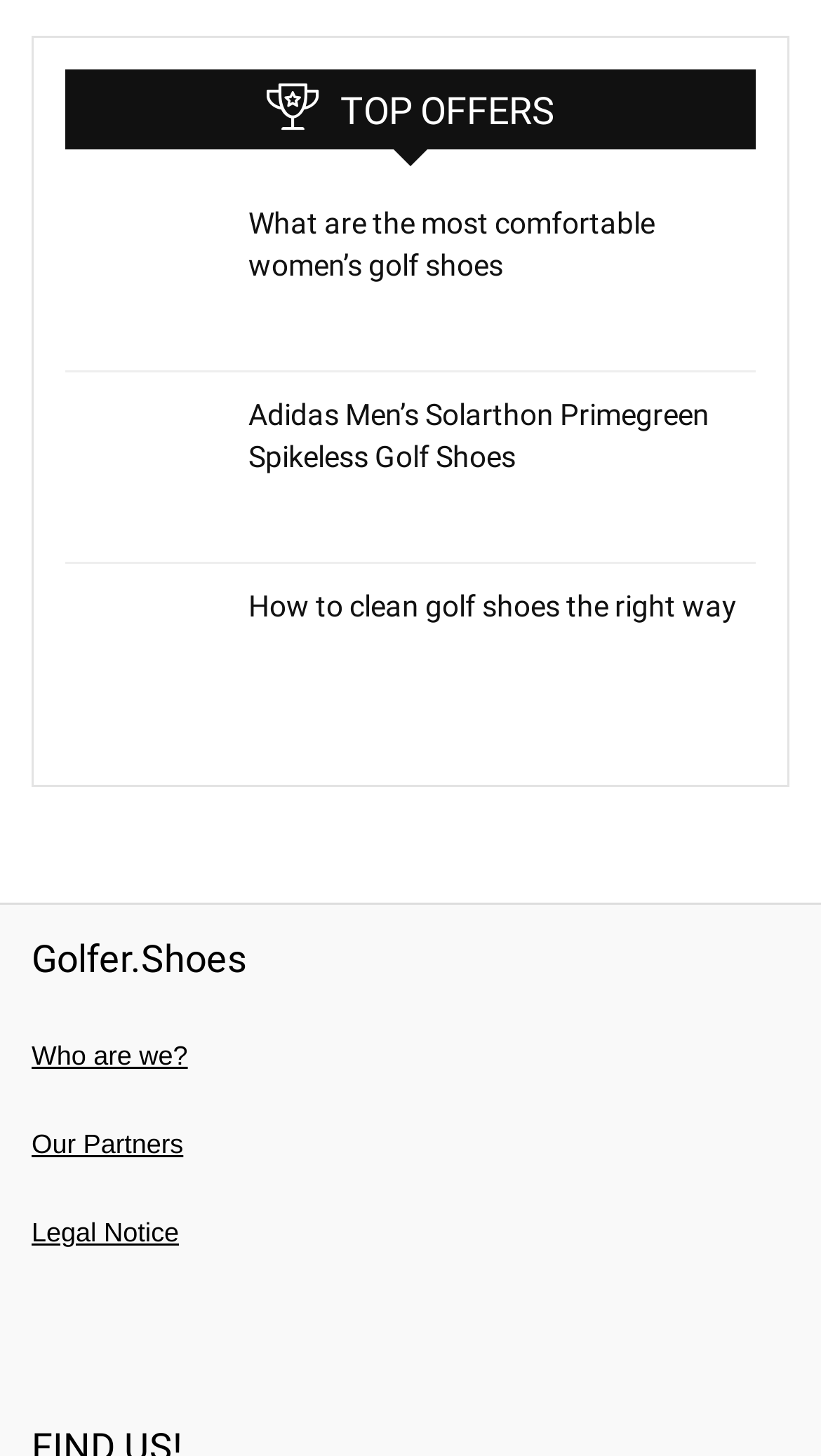Please identify the coordinates of the bounding box that should be clicked to fulfill this instruction: "Check 'Legal Notice'".

[0.038, 0.837, 0.218, 0.857]